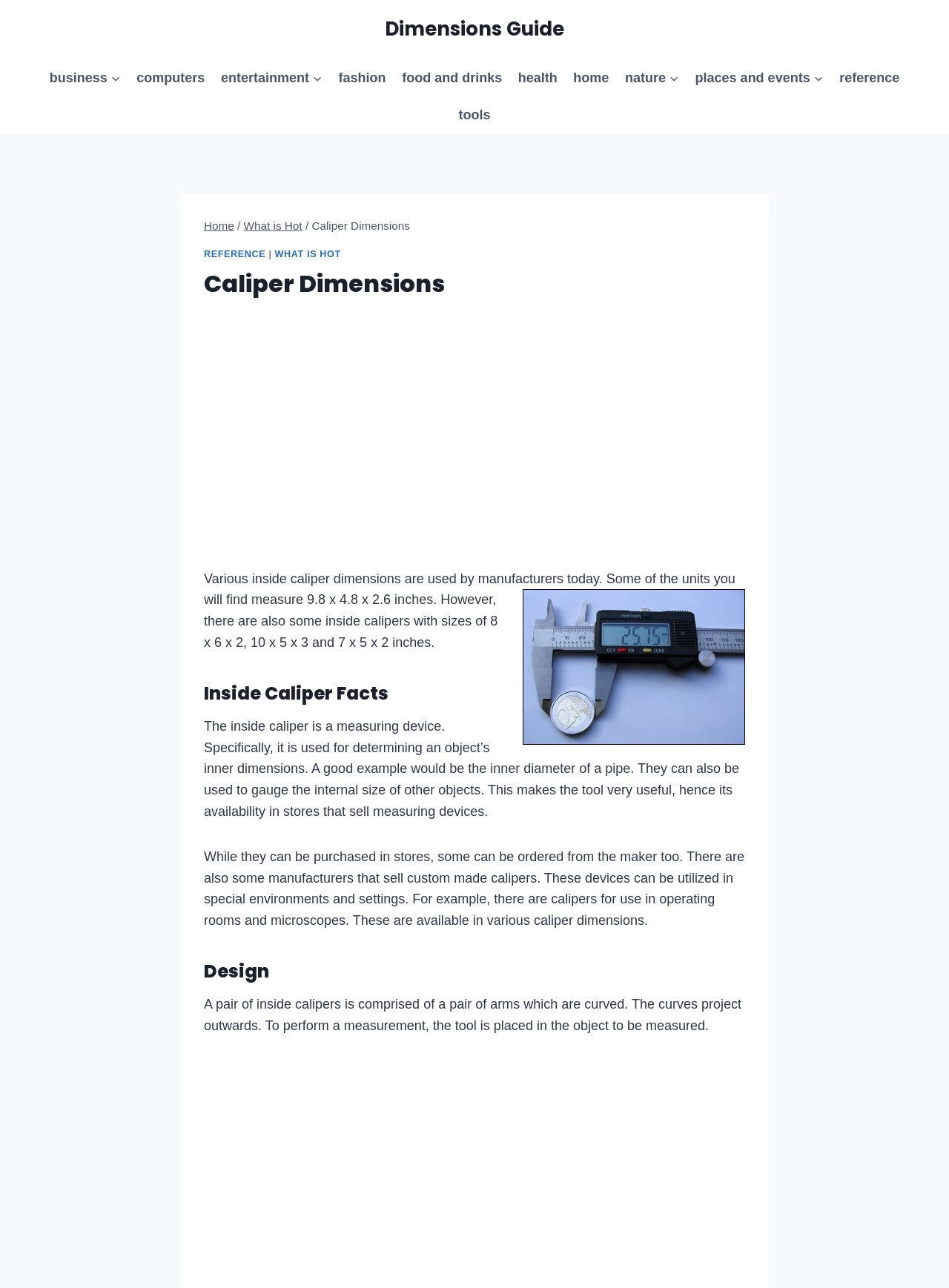Find the bounding box coordinates of the element to click in order to complete the given instruction: "Click on the 'Home' link."

[0.215, 0.17, 0.247, 0.18]